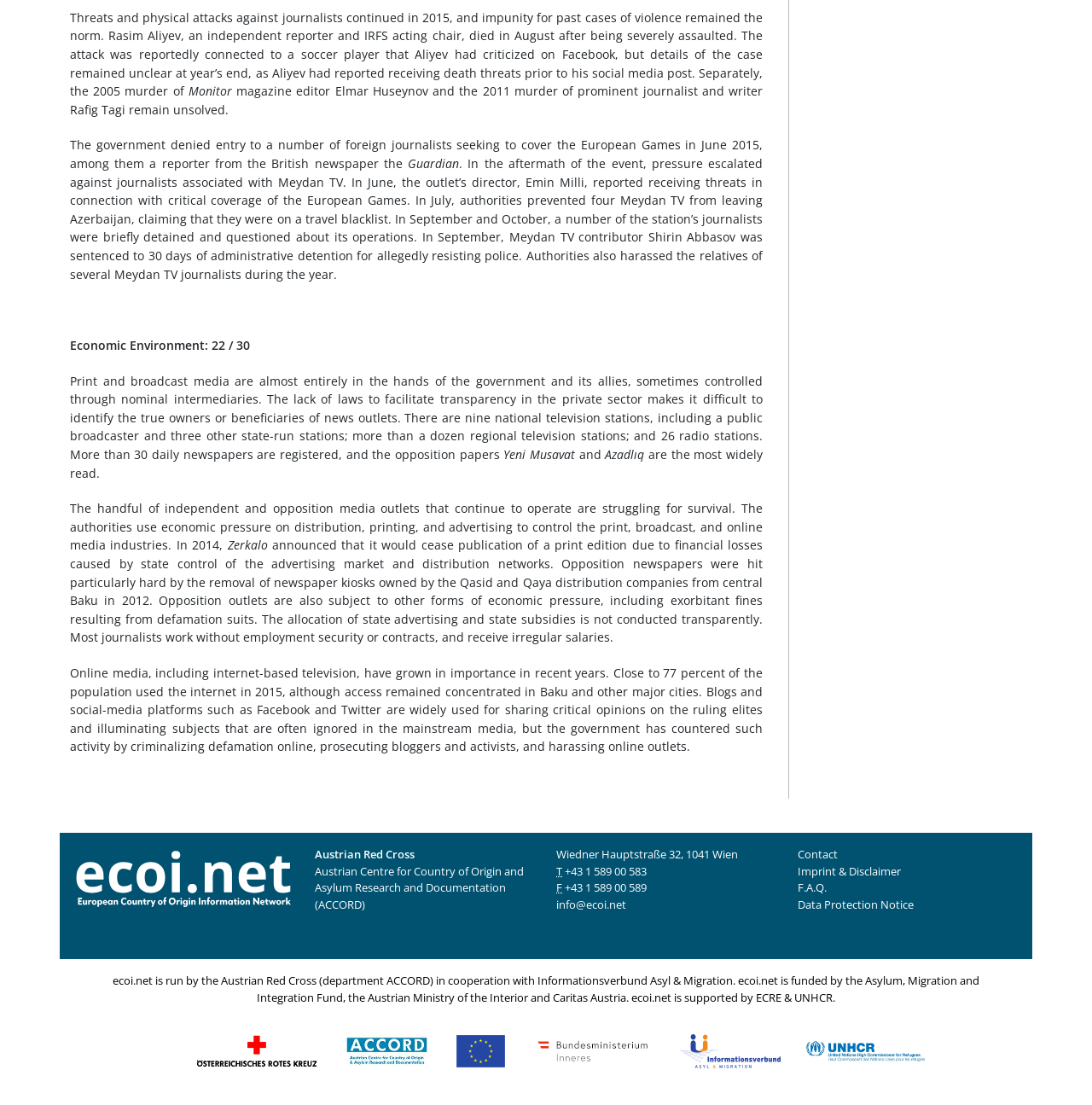What is the name of the newspaper that is one of the most widely read? From the image, respond with a single word or brief phrase.

Yeni Musavat